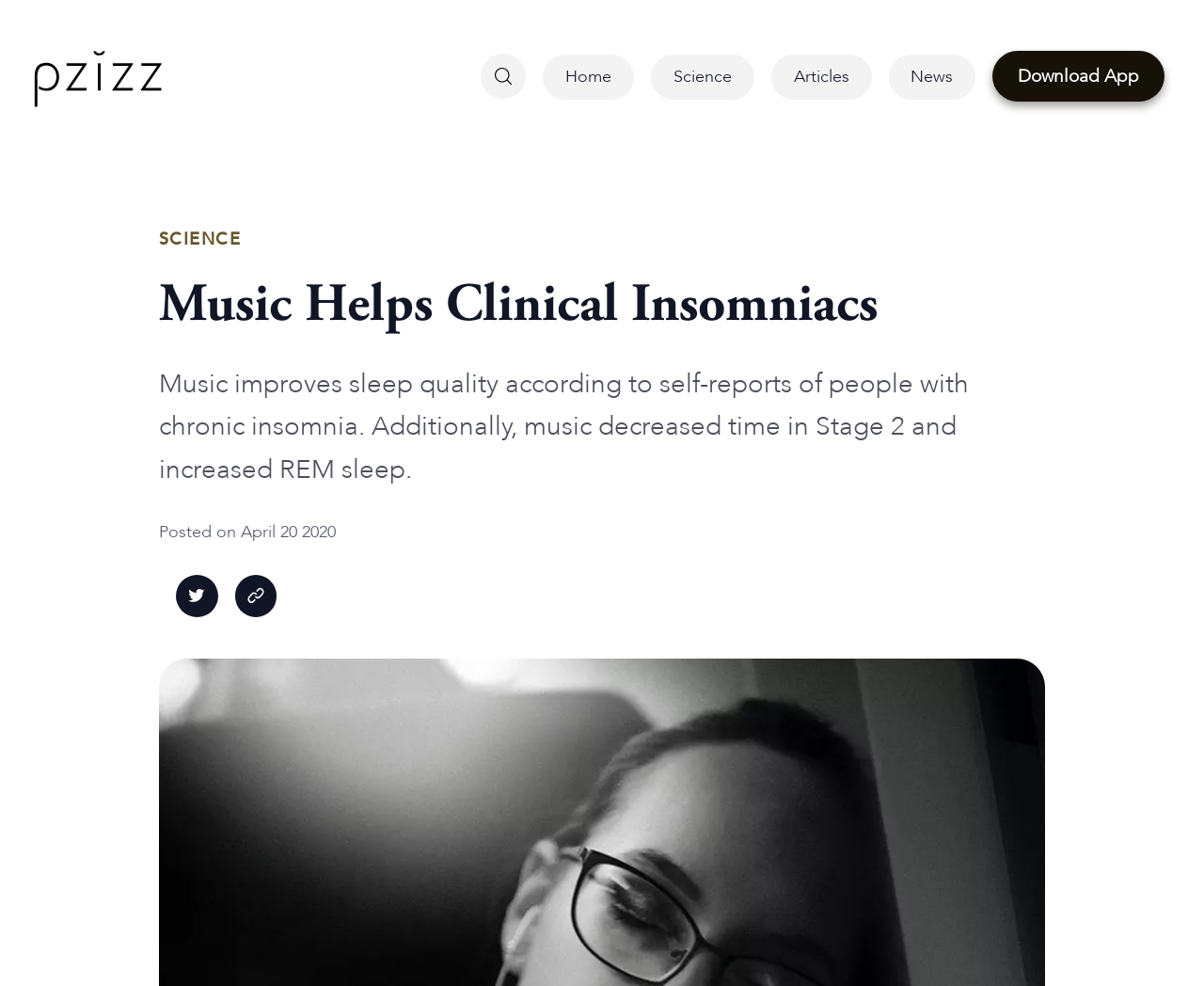Identify and provide the bounding box coordinates of the UI element described: "parent_node: HomeScienceArticlesNewsDownload App aria-label="Search Button"". The coordinates should be formatted as [left, top, right, bottom], with each number being a float between 0 and 1.

[0.399, 0.054, 0.437, 0.1]